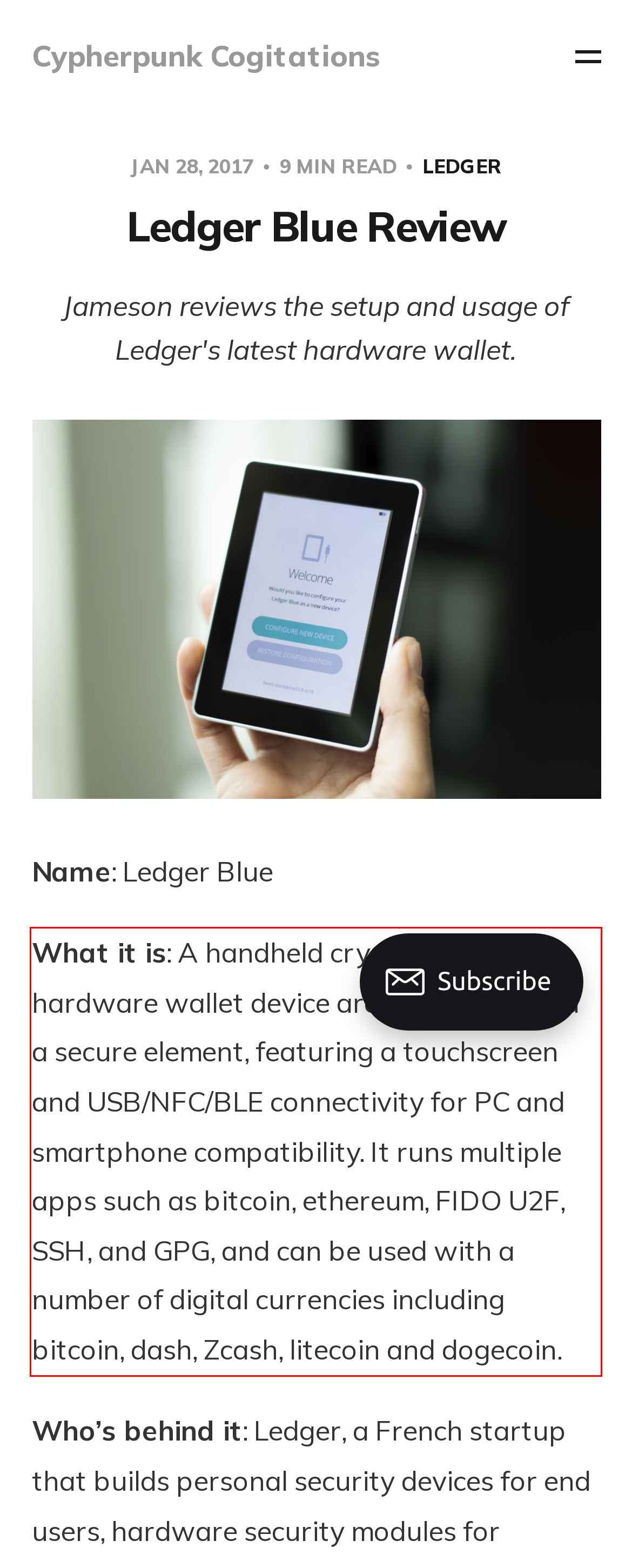You are provided with a screenshot of a webpage featuring a red rectangle bounding box. Extract the text content within this red bounding box using OCR.

What it is: A handheld cryptocurrency hardware wallet device architected around a secure element, featuring a touchscreen and USB/NFC/BLE connectivity for PC and smartphone compatibility. It runs multiple apps such as bitcoin, ethereum, FIDO U2F, SSH, and GPG, and can be used with a number of digital currencies including bitcoin, dash, Zcash, litecoin and dogecoin.